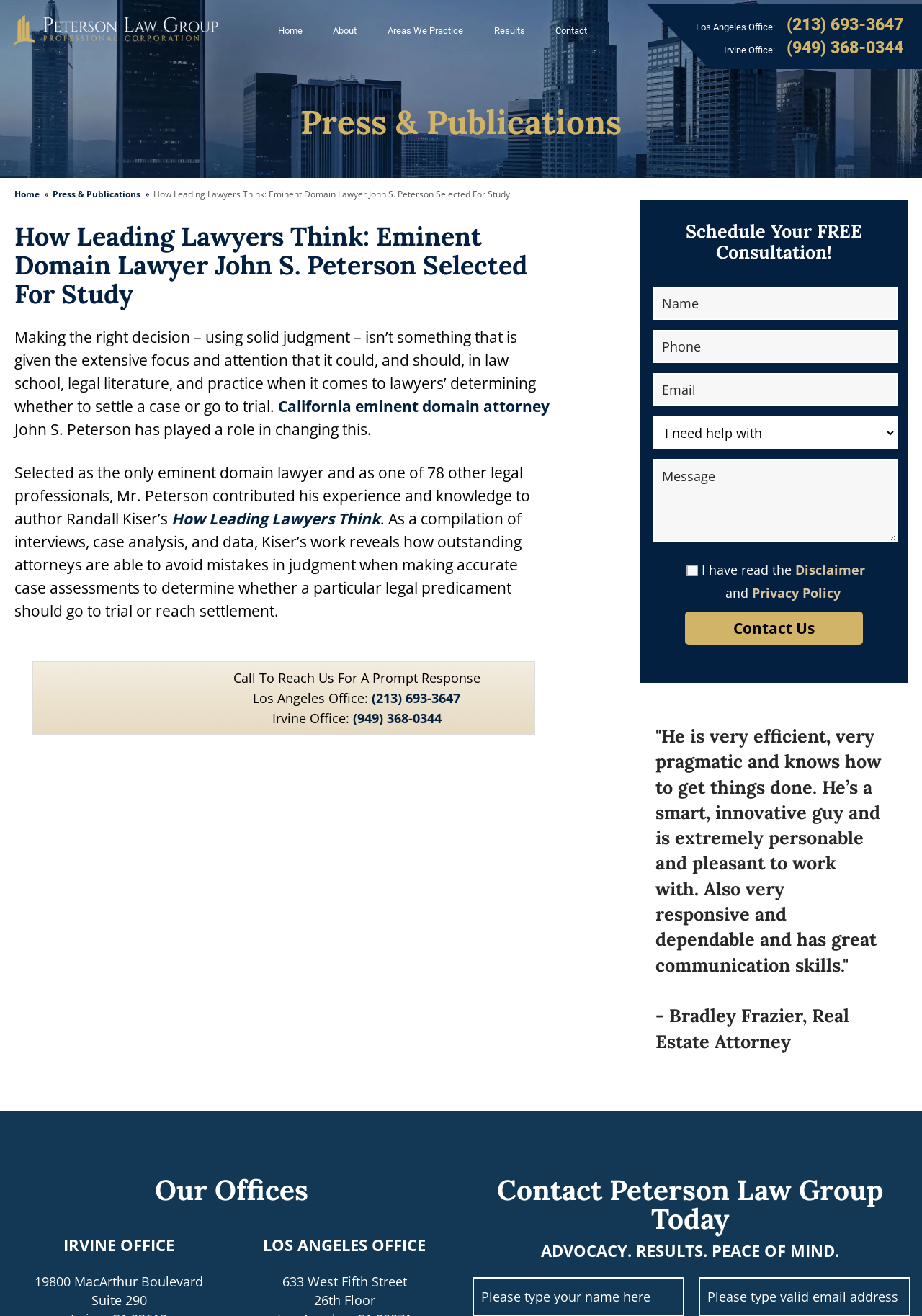Give a detailed account of the webpage's layout and content.

This webpage is about the Peterson Law Group, specifically highlighting the expertise of Eminent Domain Lawyer John S. Peterson. At the top of the page, there are several links to different sections of the website, including "Home", "About", "Areas We Practice", "Results", and "Contact". Below these links, there is a heading "Press & Publications" followed by a main section that contains the main content of the page.

The main content starts with a heading "How Leading Lawyers Think: Eminent Domain Lawyer John S. Peterson Selected For Study" and a brief description of the importance of solid judgment in law school and legal practice. The text then introduces John S. Peterson, who has contributed to a study on how leading lawyers think, and provides a brief overview of the study.

Below this introduction, there are several paragraphs of text that describe the study and its findings, including a link to "How Leading Lawyers Think" and a mention of California eminent domain attorney. The text also includes a call to action, "Call To Reach Us For A Prompt Response", with contact information for the Los Angeles and Irvine offices.

On the right side of the page, there is a section to schedule a free consultation, with several text boxes, a combobox, and a checkbox to fill out. Below this section, there is a testimonial quote from Bradley Frazier, a real estate attorney, praising John S. Peterson's work.

At the bottom of the page, there are several headings, including "Contact Peterson Law Group Today", "ADVOCACY. RESULTS. PEACE OF MIND.", and "Our Offices", which provide additional contact information and office locations for the Peterson Law Group.